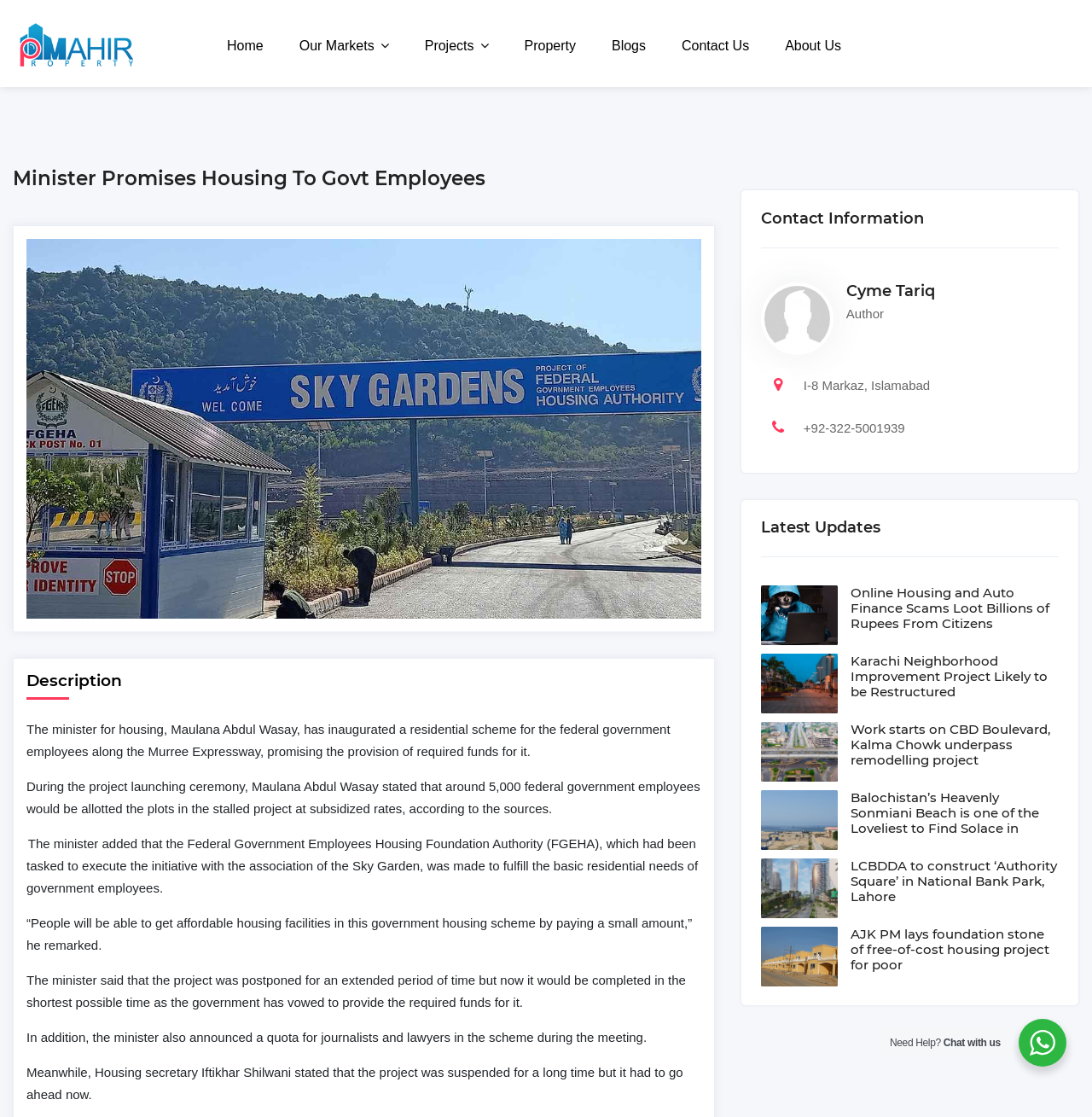Determine the bounding box coordinates of the region to click in order to accomplish the following instruction: "Search for something". Provide the coordinates as four float numbers between 0 and 1, specifically [left, top, right, bottom].

None